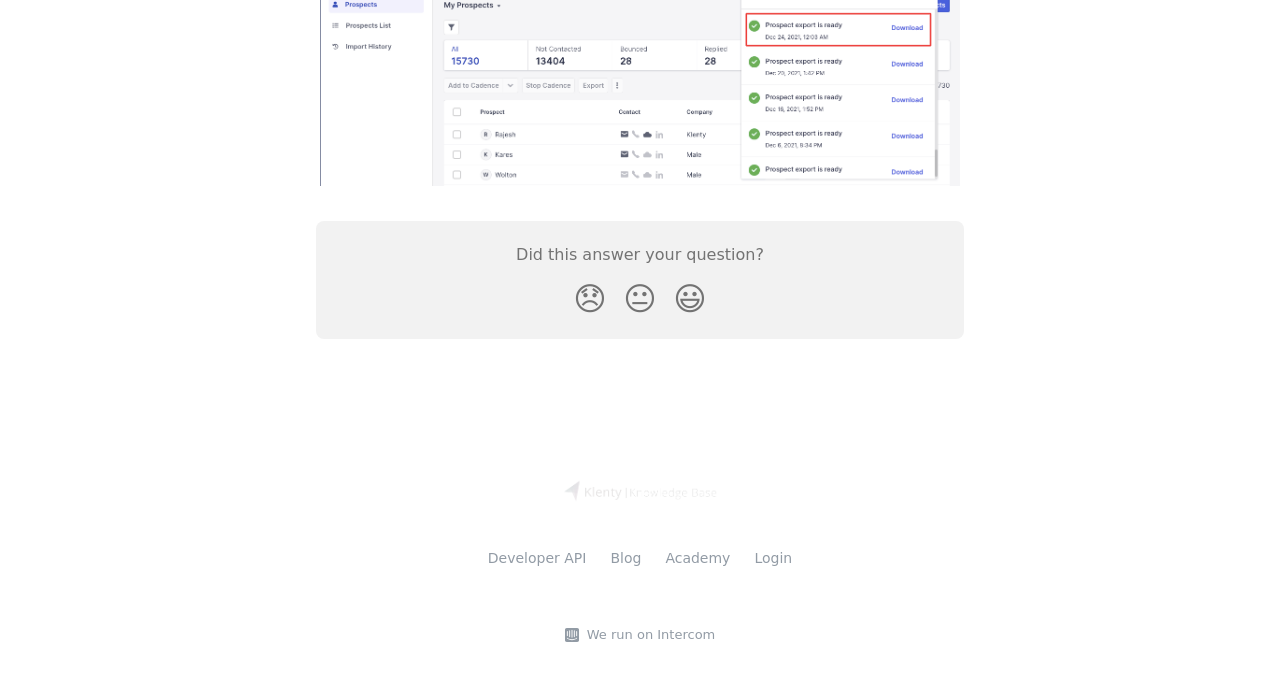Identify the bounding box for the described UI element: "Developer API".

[0.381, 0.792, 0.458, 0.815]